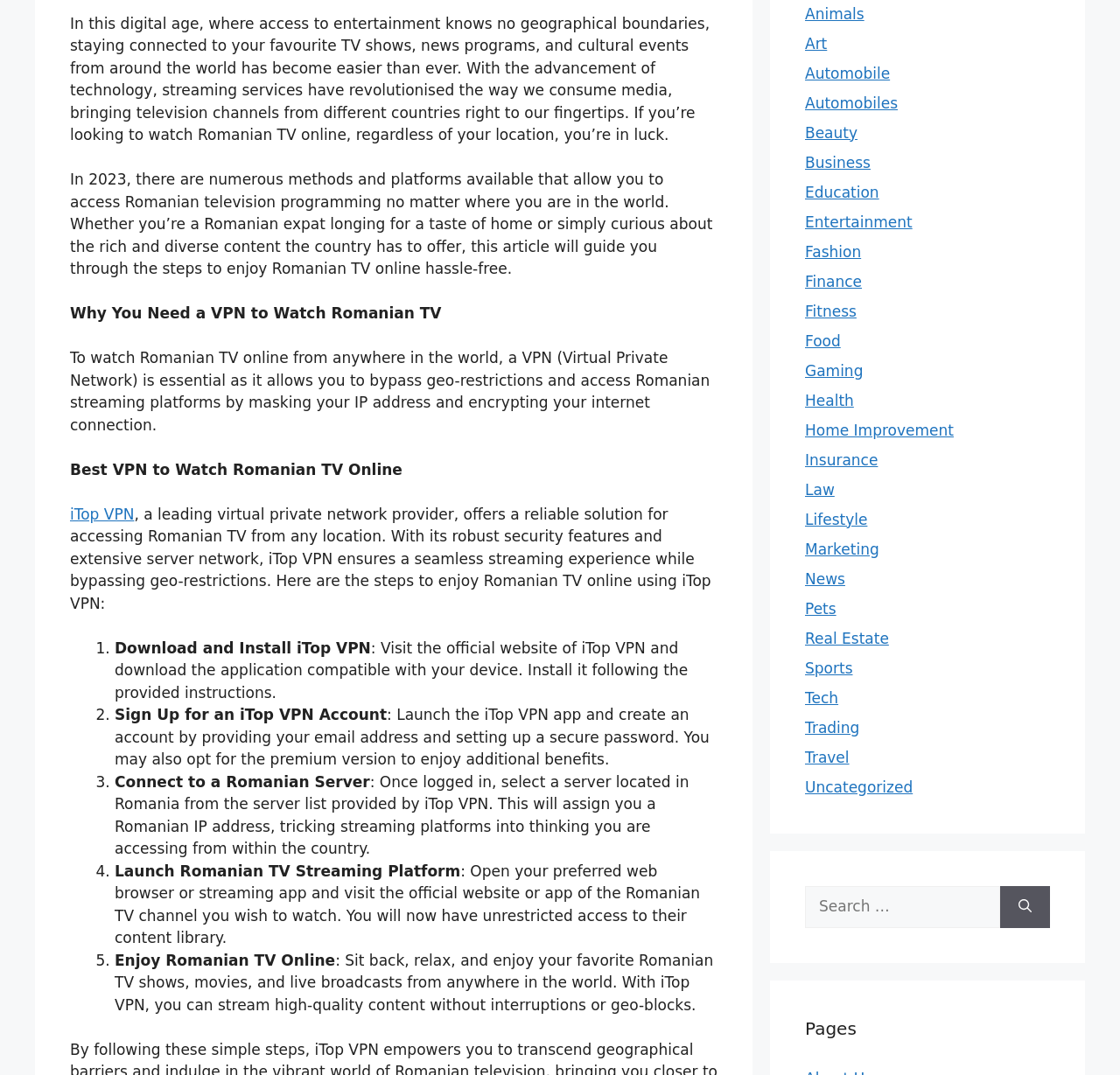Based on the provided description, "parent_node: Search for: aria-label="Search"", find the bounding box of the corresponding UI element in the screenshot.

[0.893, 0.824, 0.938, 0.863]